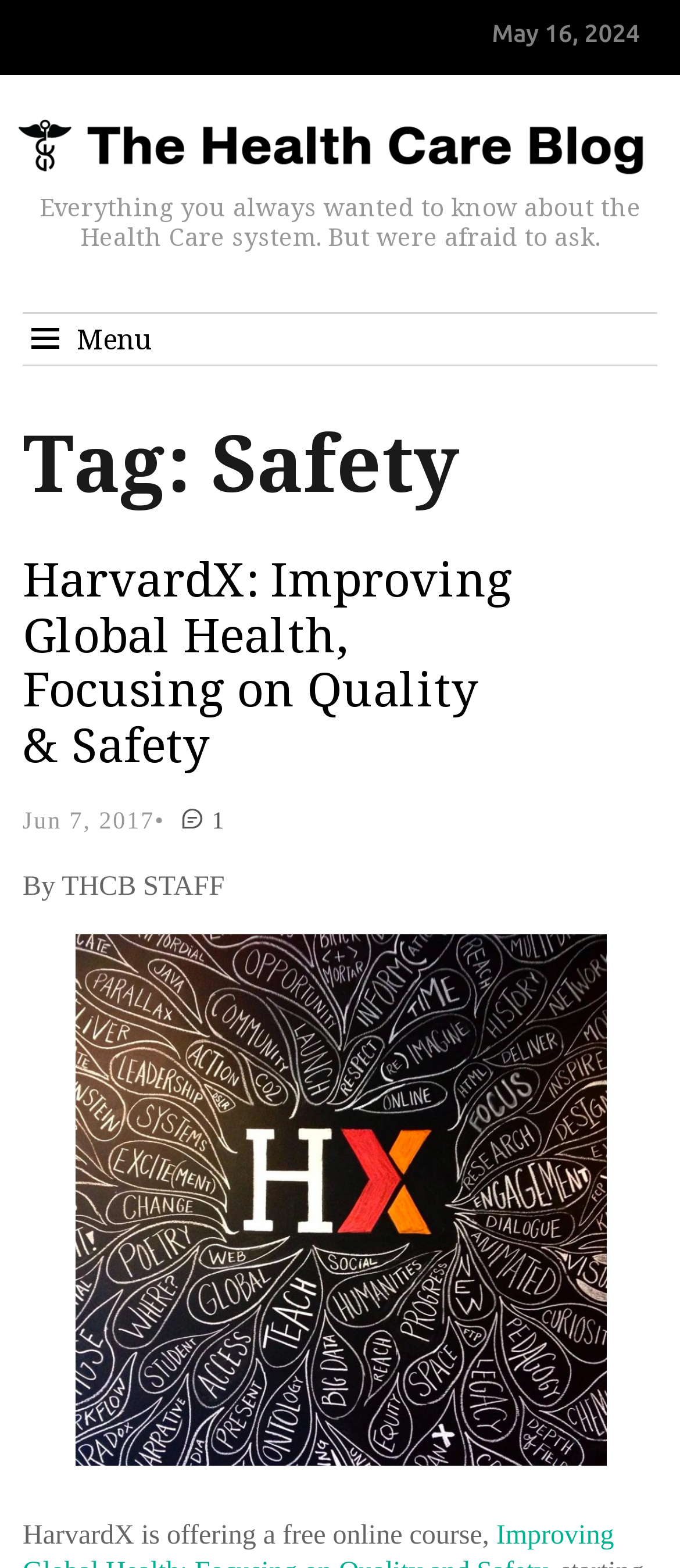What is the date of the latest article? Based on the screenshot, please respond with a single word or phrase.

May 16, 2024